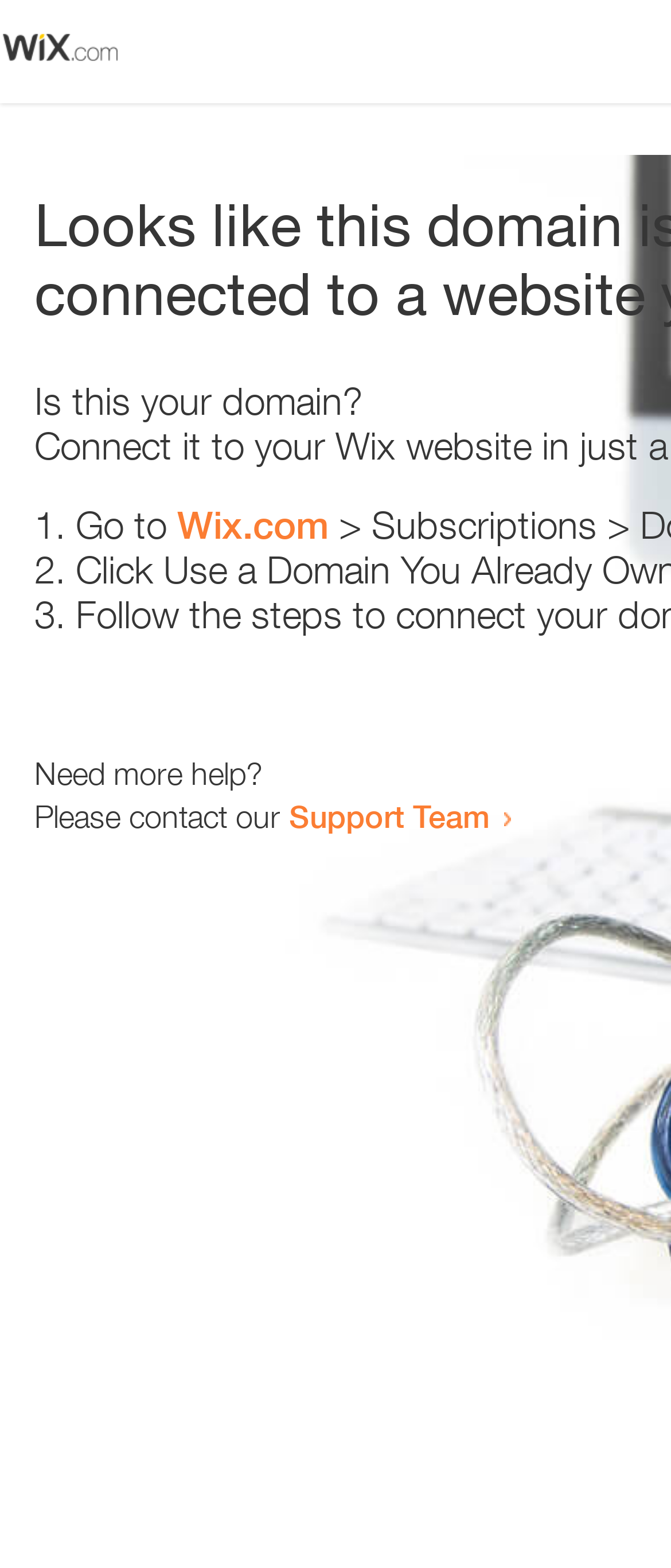Provide the bounding box coordinates of the UI element that matches the description: "Wix.com".

[0.264, 0.321, 0.49, 0.349]